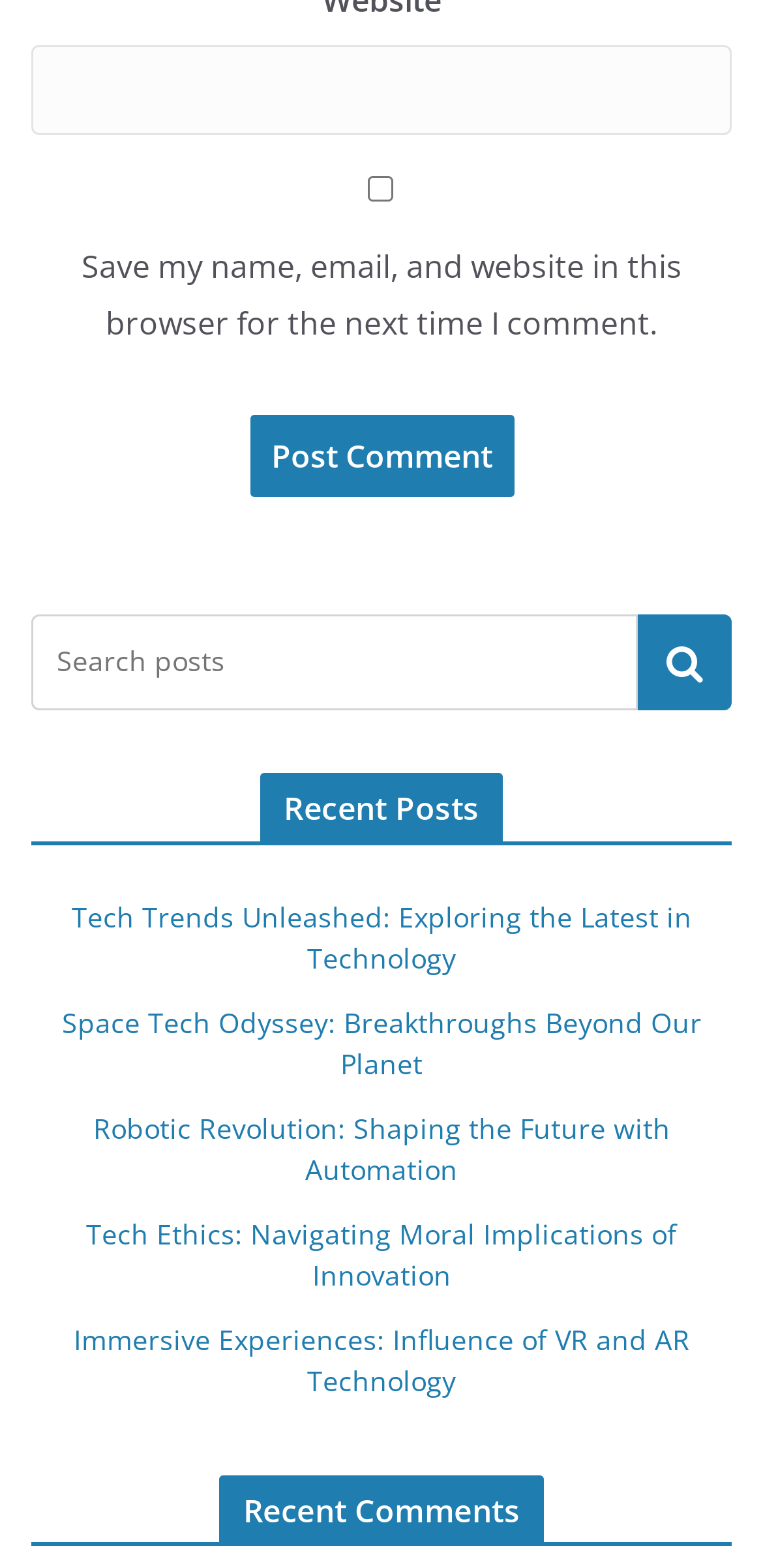Ascertain the bounding box coordinates for the UI element detailed here: "parent_node: Search name="s" placeholder="Search posts"". The coordinates should be provided as [left, top, right, bottom] with each value being a float between 0 and 1.

[0.041, 0.392, 0.836, 0.453]